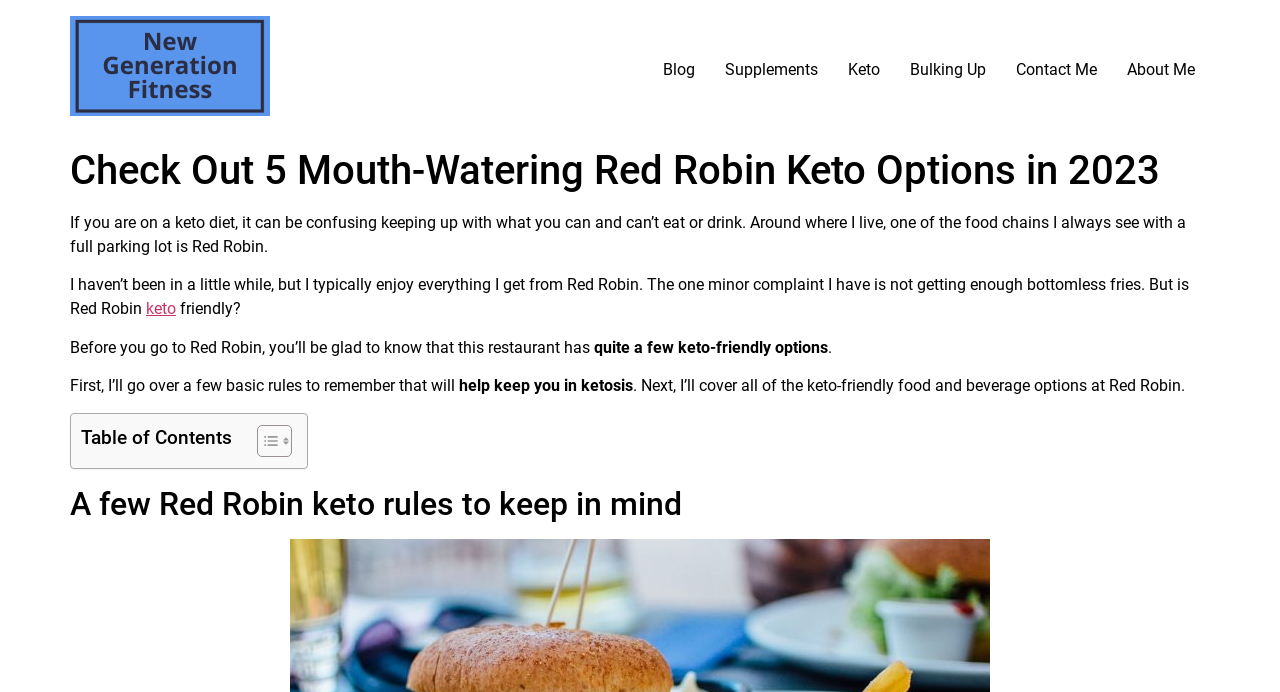Please identify the bounding box coordinates of the element that needs to be clicked to perform the following instruction: "Click on the 'New Generation Fitness' link".

[0.055, 0.023, 0.211, 0.178]